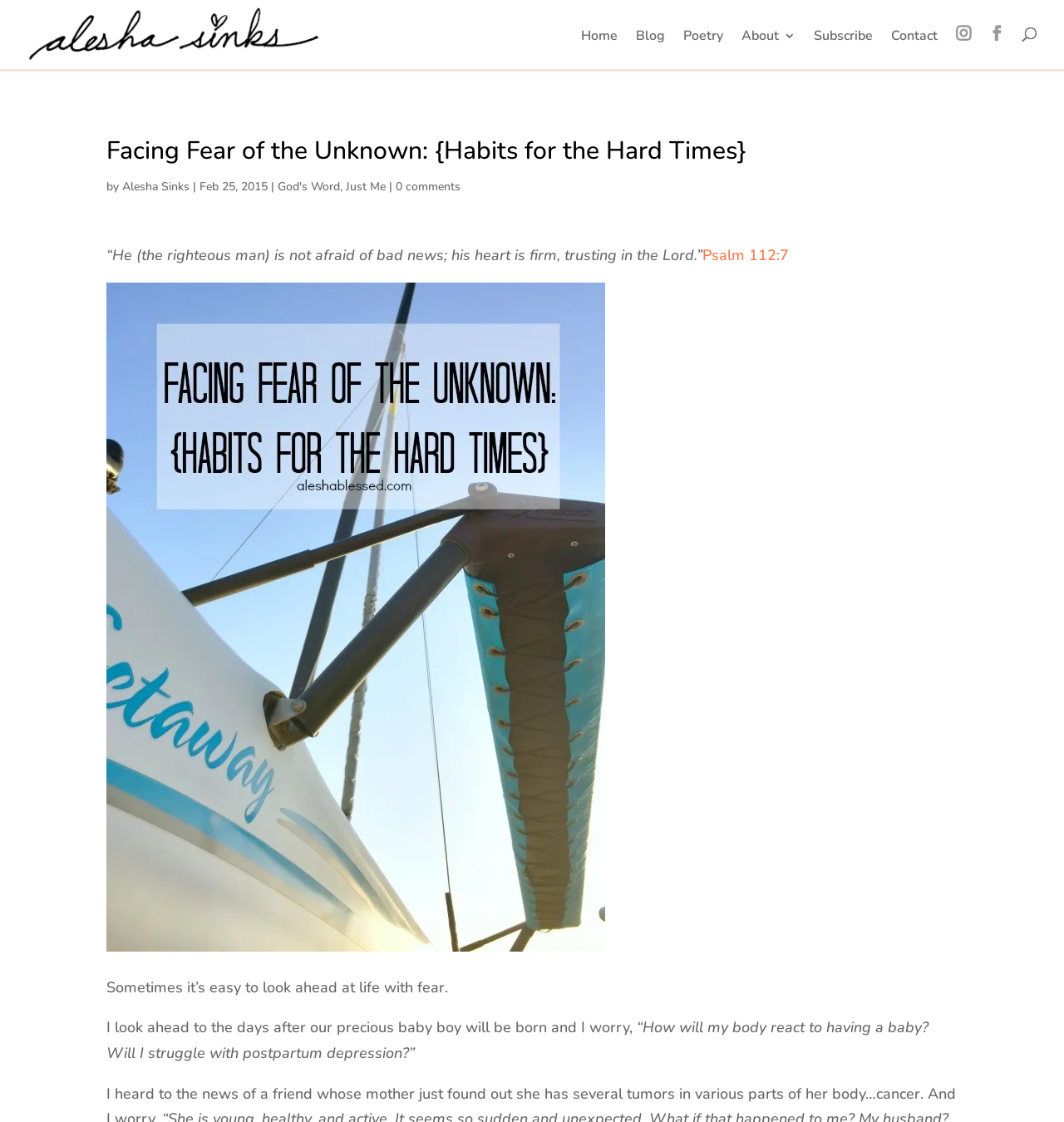Look at the image and give a detailed response to the following question: What is the Bible verse mentioned in this post?

The Bible verse mentioned in this post is Psalm 112:7, which can be determined by looking at the text '“He (the righteous man) is not afraid of bad news; his heart is firm, trusting in the Lord.”Psalm 112:7'.